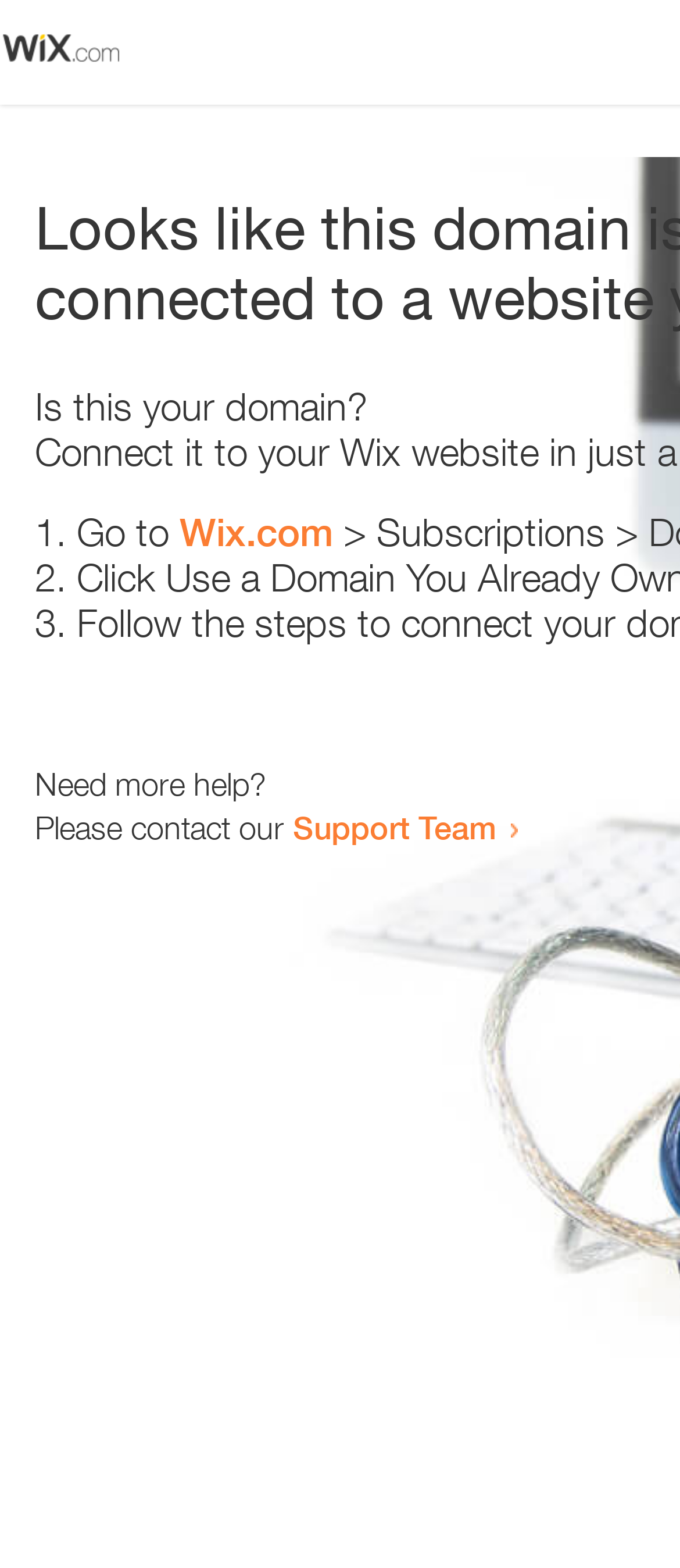Using the description "Wix.com", locate and provide the bounding box of the UI element.

[0.264, 0.325, 0.49, 0.354]